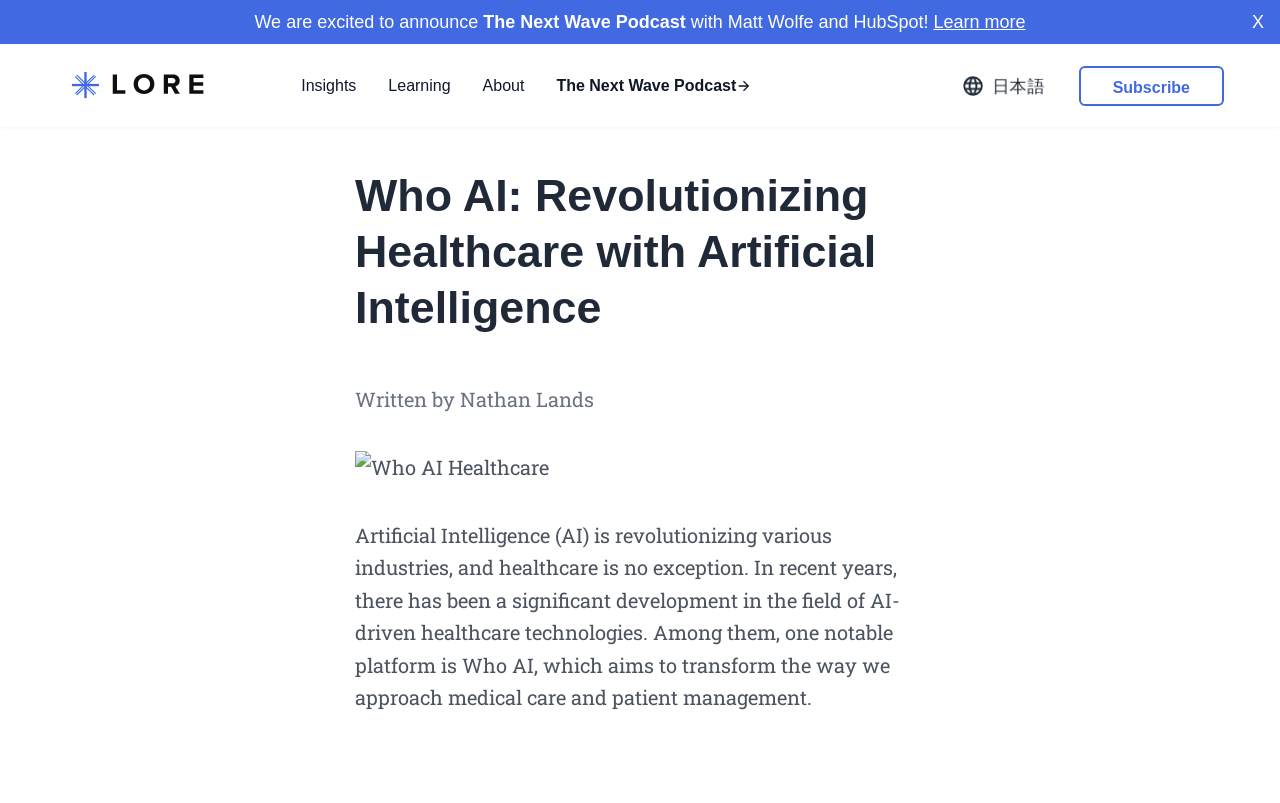Provide a short answer to the following question with just one word or phrase: What is the name of the podcast?

The Next Wave Podcast